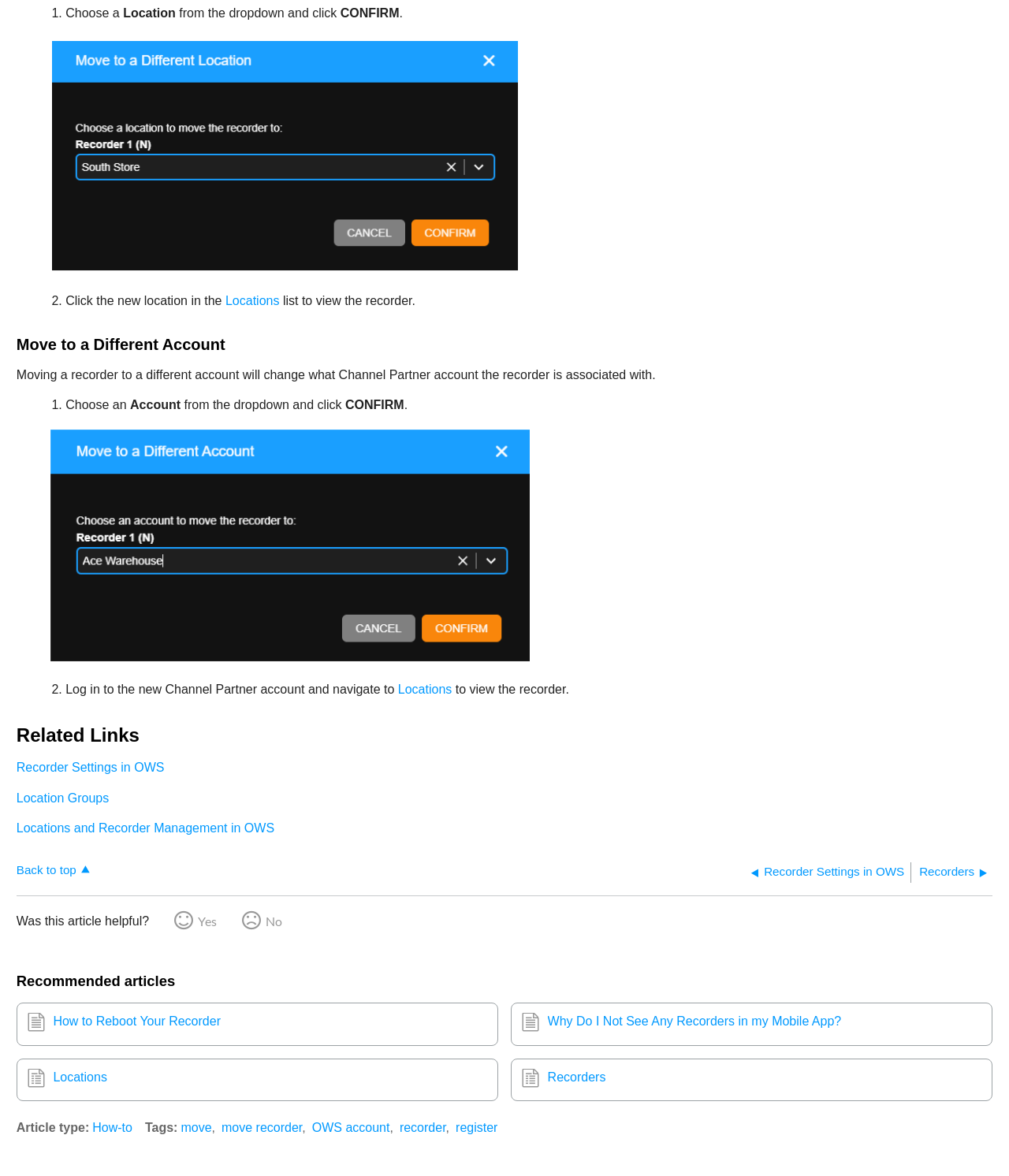Please determine the bounding box coordinates for the element that should be clicked to follow these instructions: "Click the 'Yes' button".

[0.173, 0.773, 0.215, 0.794]